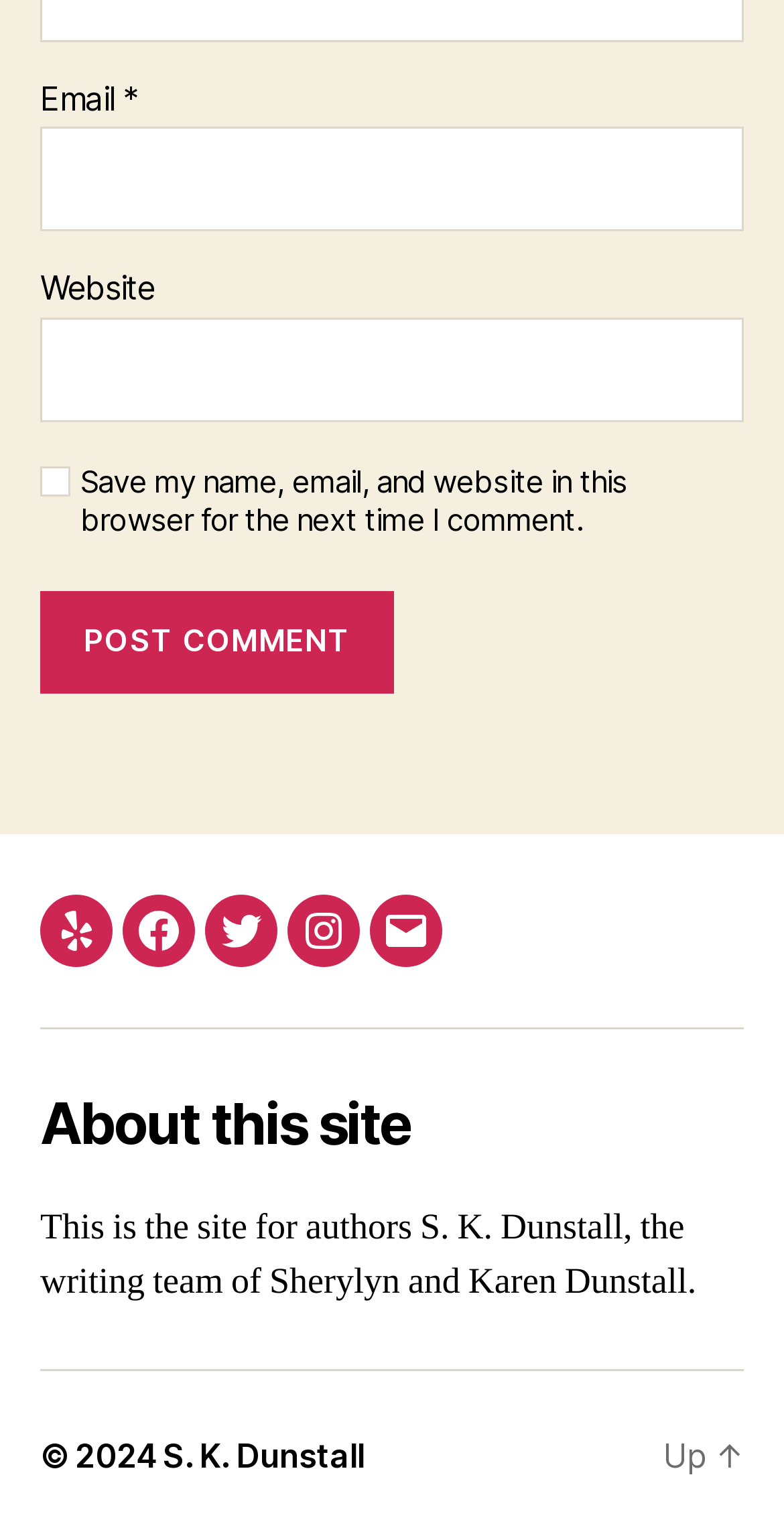Look at the image and write a detailed answer to the question: 
What is the name of the authors?

The authors' names are mentioned in the 'About this site' section, which states that the site is for authors S. K. Dunstall, who are a writing team consisting of Sherylyn and Karen Dunstall.